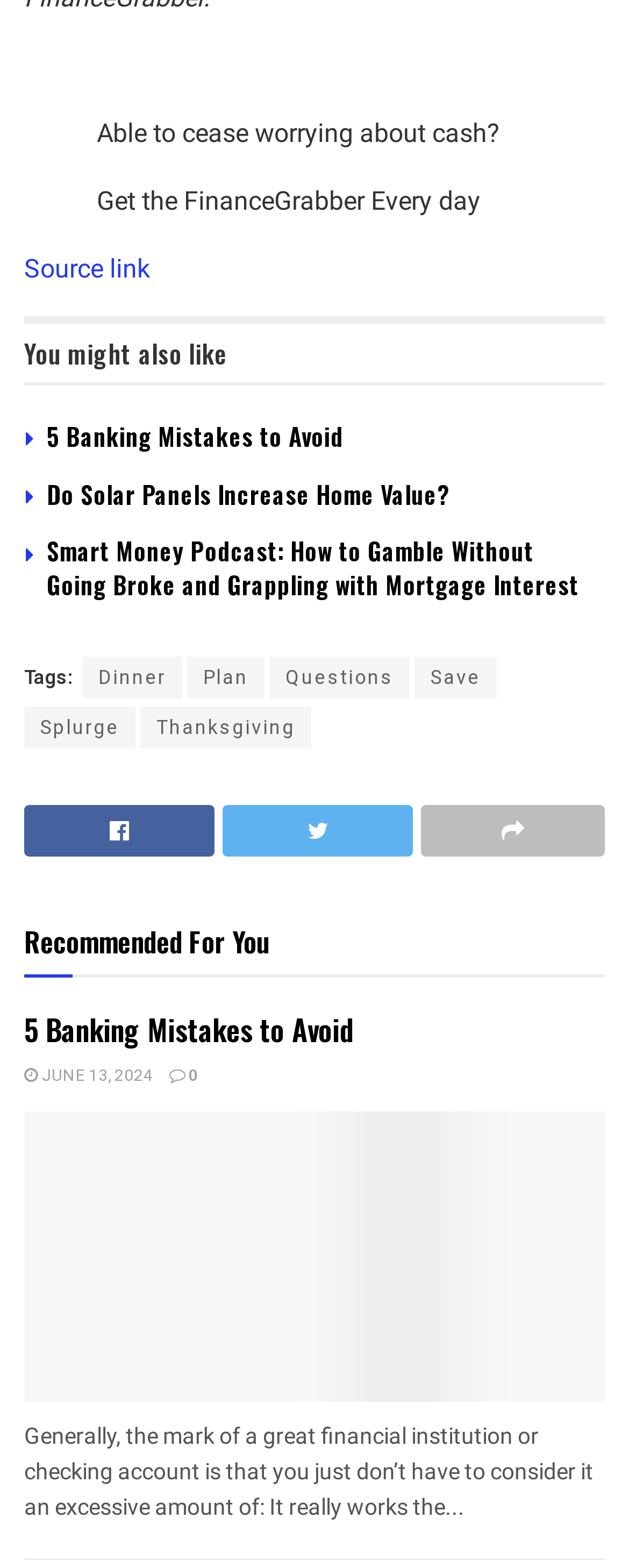Provide the bounding box coordinates of the HTML element this sentence describes: "Source link". The bounding box coordinates consist of four float numbers between 0 and 1, i.e., [left, top, right, bottom].

[0.038, 0.161, 0.238, 0.181]